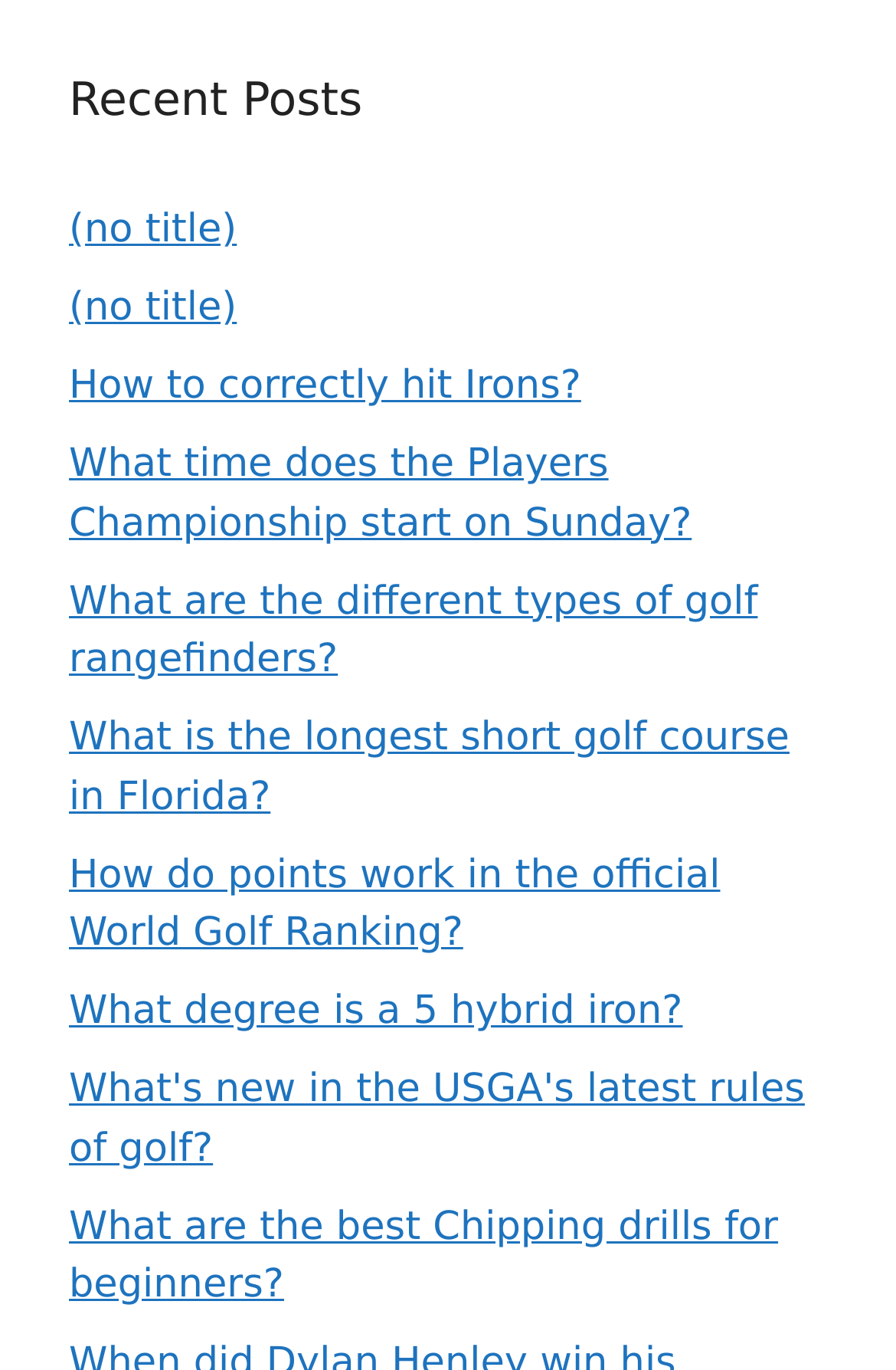Identify the bounding box of the HTML element described as: "(no title)".

[0.077, 0.208, 0.264, 0.242]